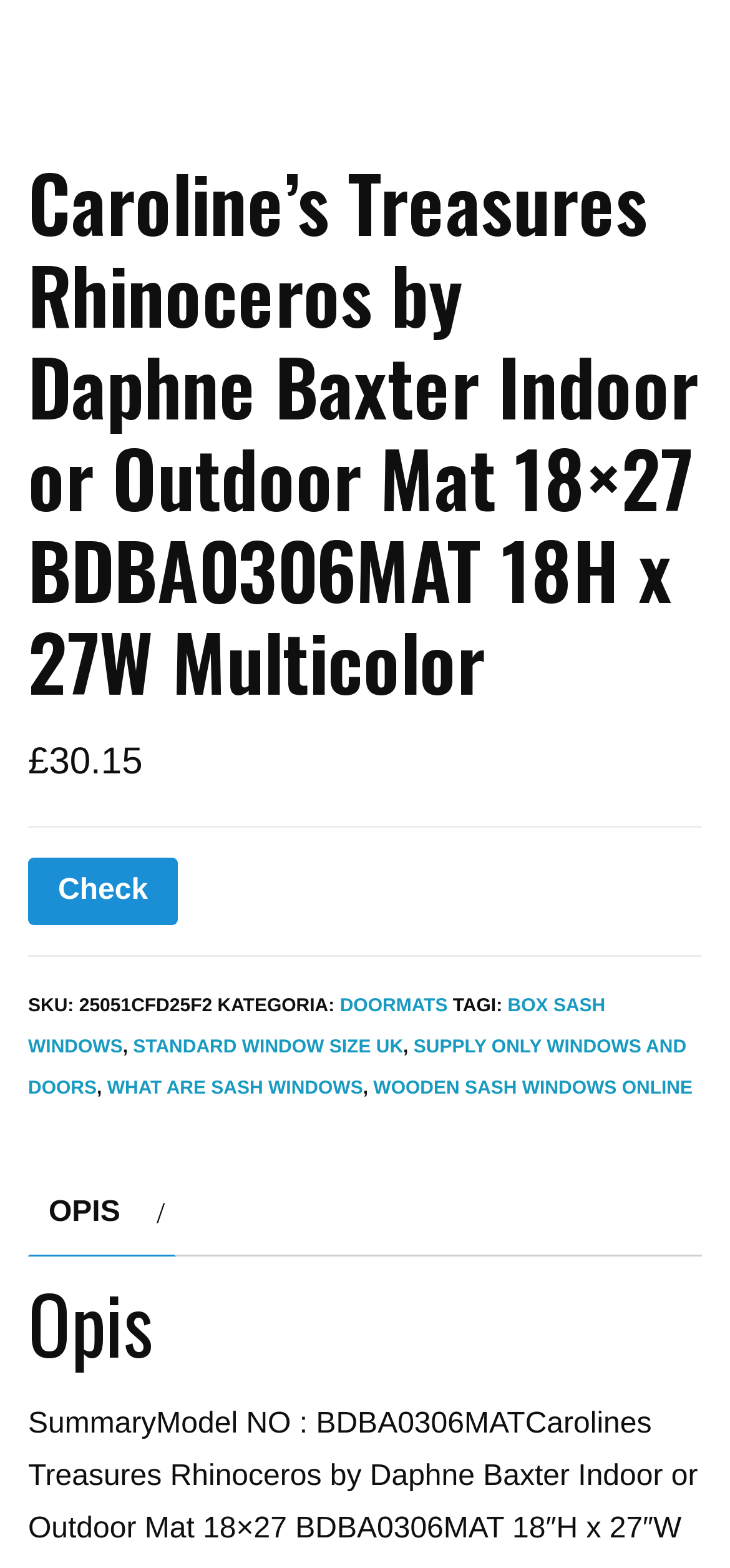Using the description "box sash windows", predict the bounding box of the relevant HTML element.

[0.038, 0.635, 0.829, 0.675]